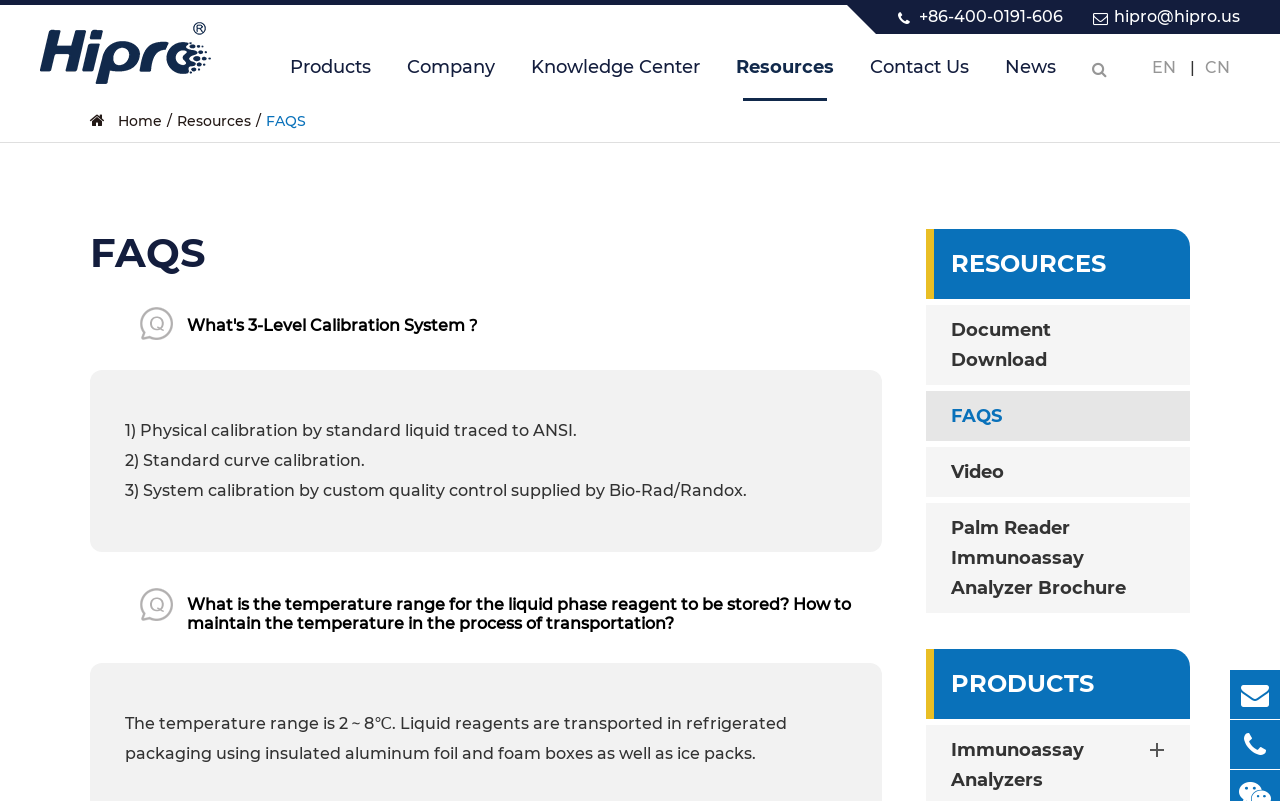Provide a one-word or short-phrase response to the question:
What is the purpose of the 'Search' textbox?

To search the website